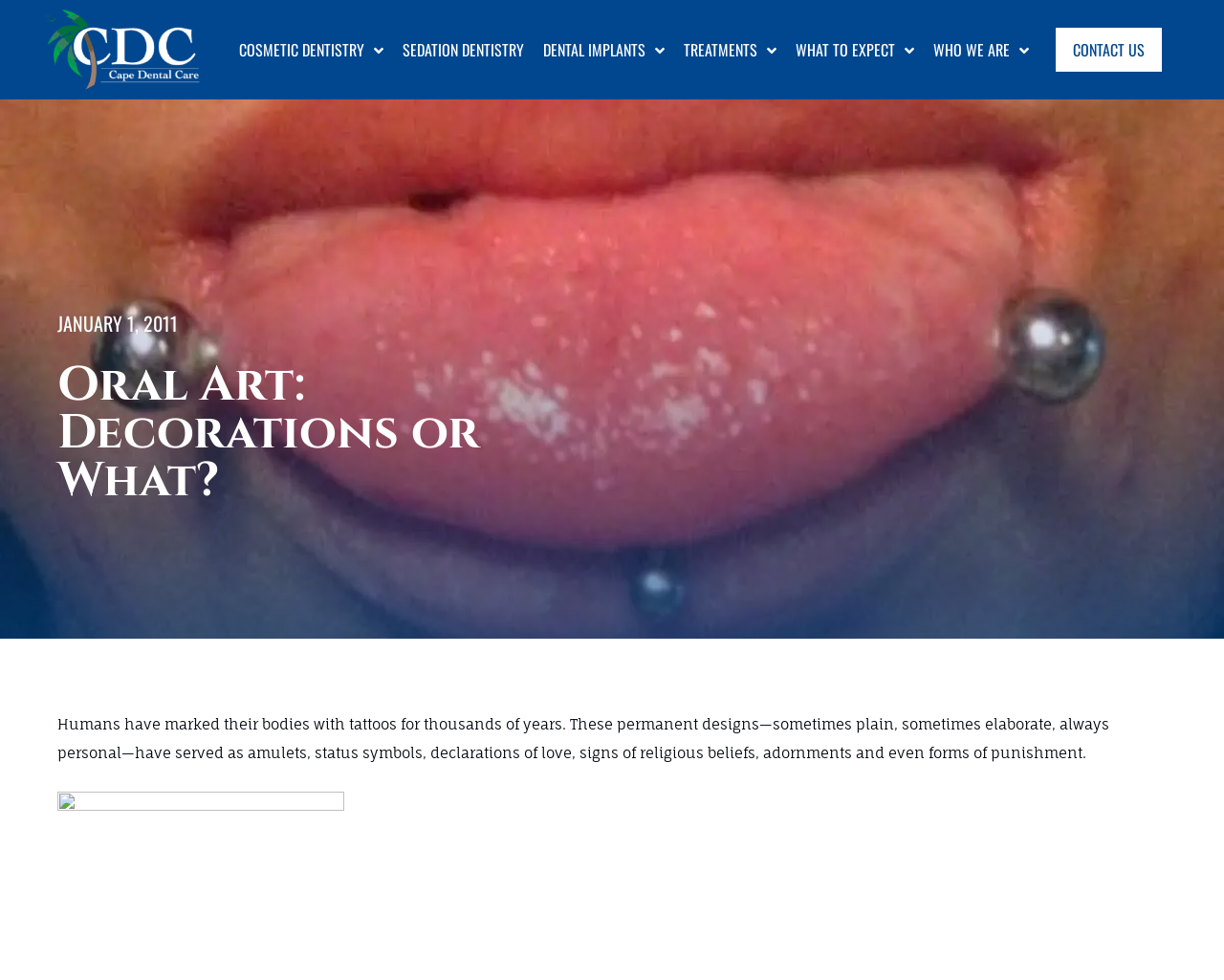Please identify the bounding box coordinates of the element I should click to complete this instruction: 'Get more information about YRT950 Rotary Table Bearings'. The coordinates should be given as four float numbers between 0 and 1, like this: [left, top, right, bottom].

None